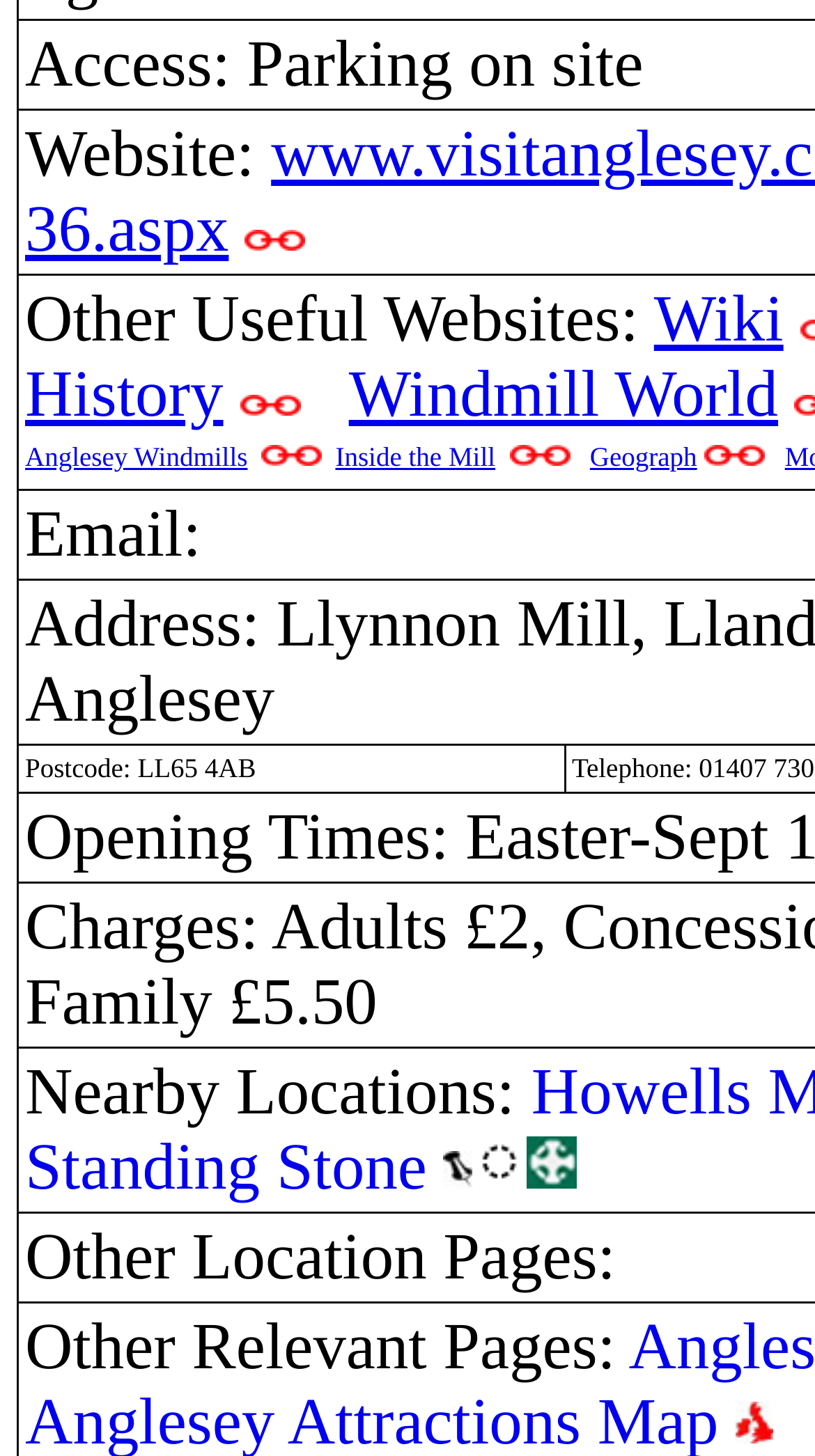How many image elements are there on the webpage? Observe the screenshot and provide a one-word or short phrase answer.

7